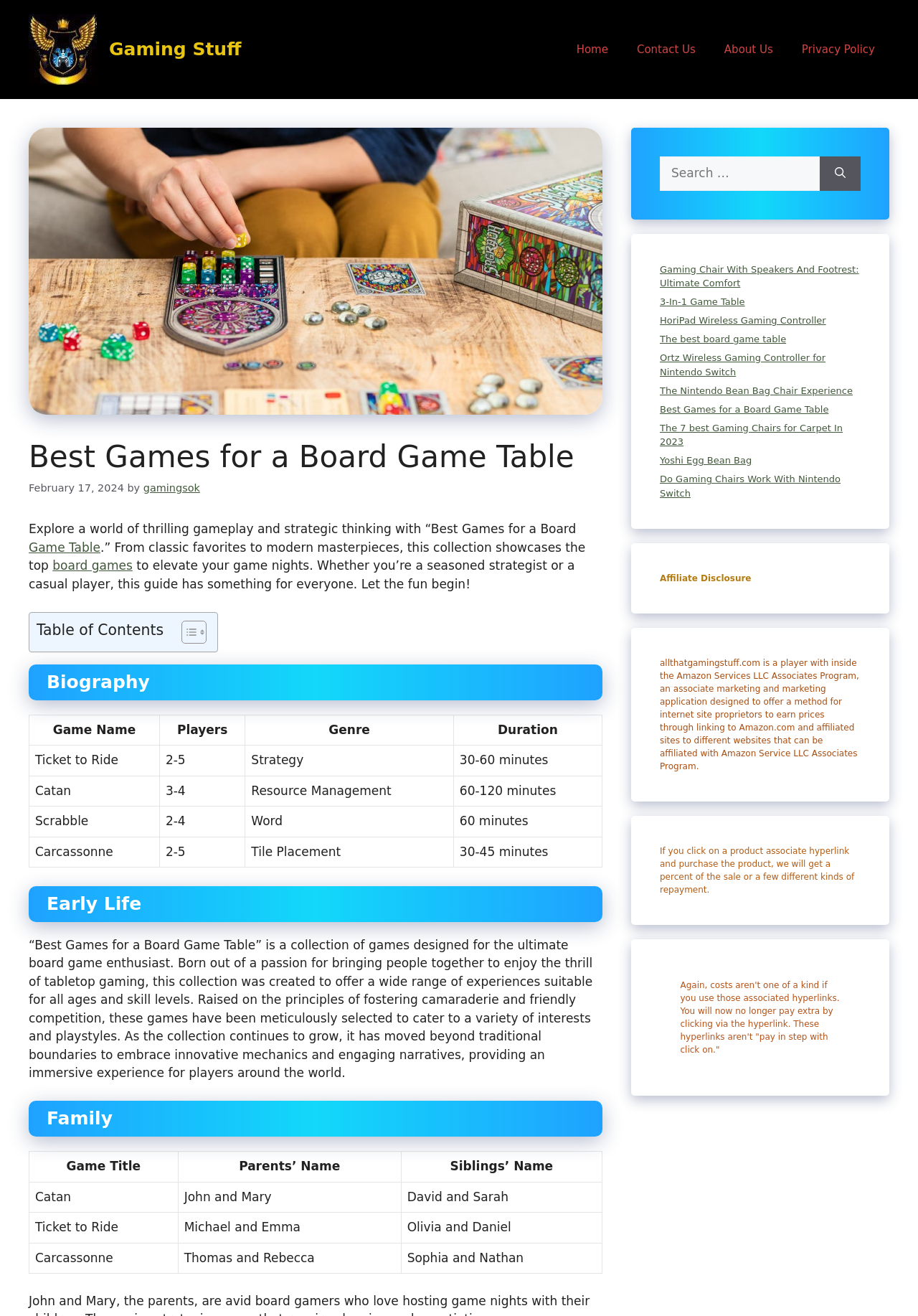Give the bounding box coordinates for the element described as: "3-In-1 Game Table".

[0.719, 0.225, 0.811, 0.233]